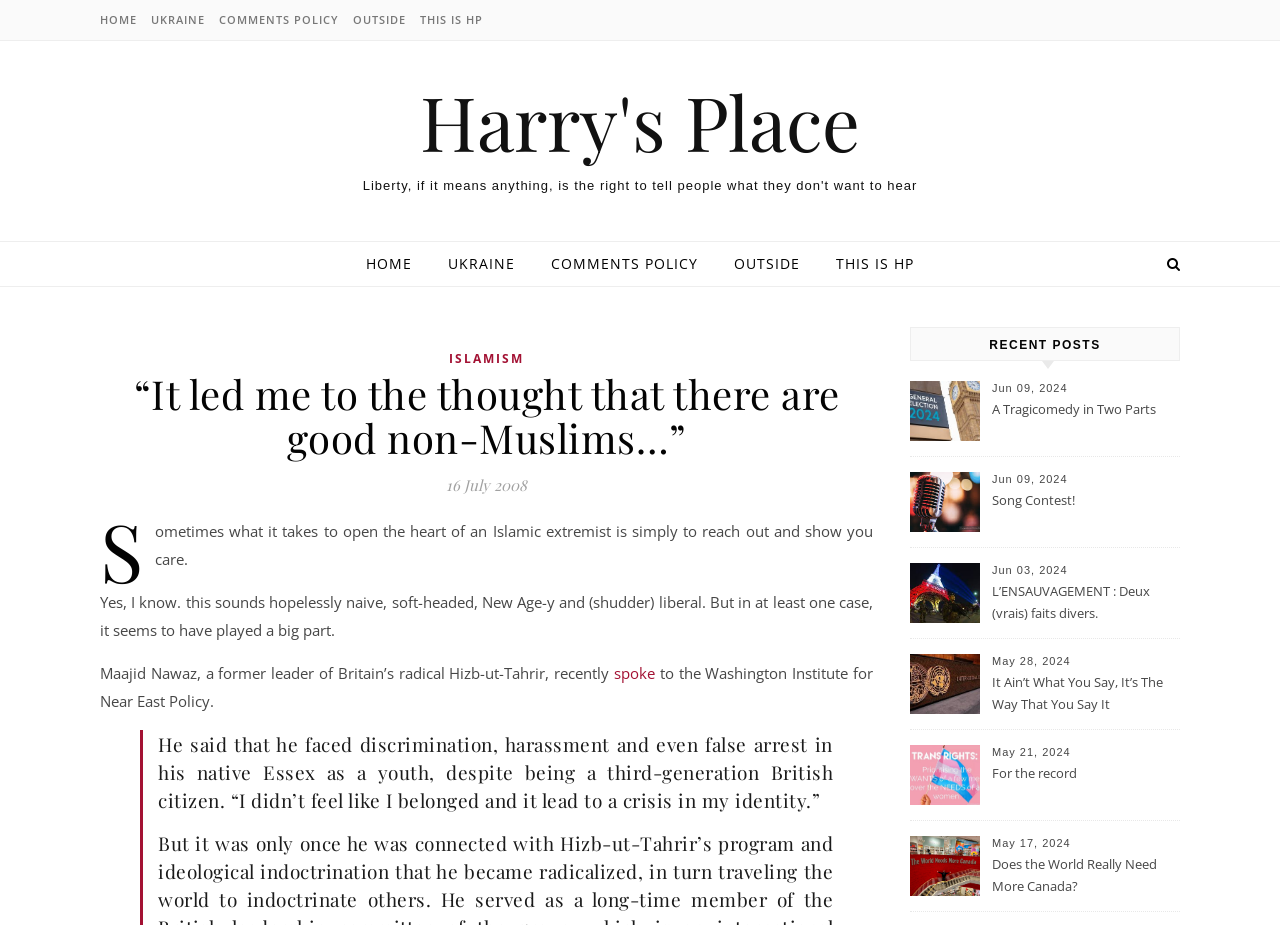What is the title of the second recent post?
Based on the image, respond with a single word or phrase.

Song Contest!